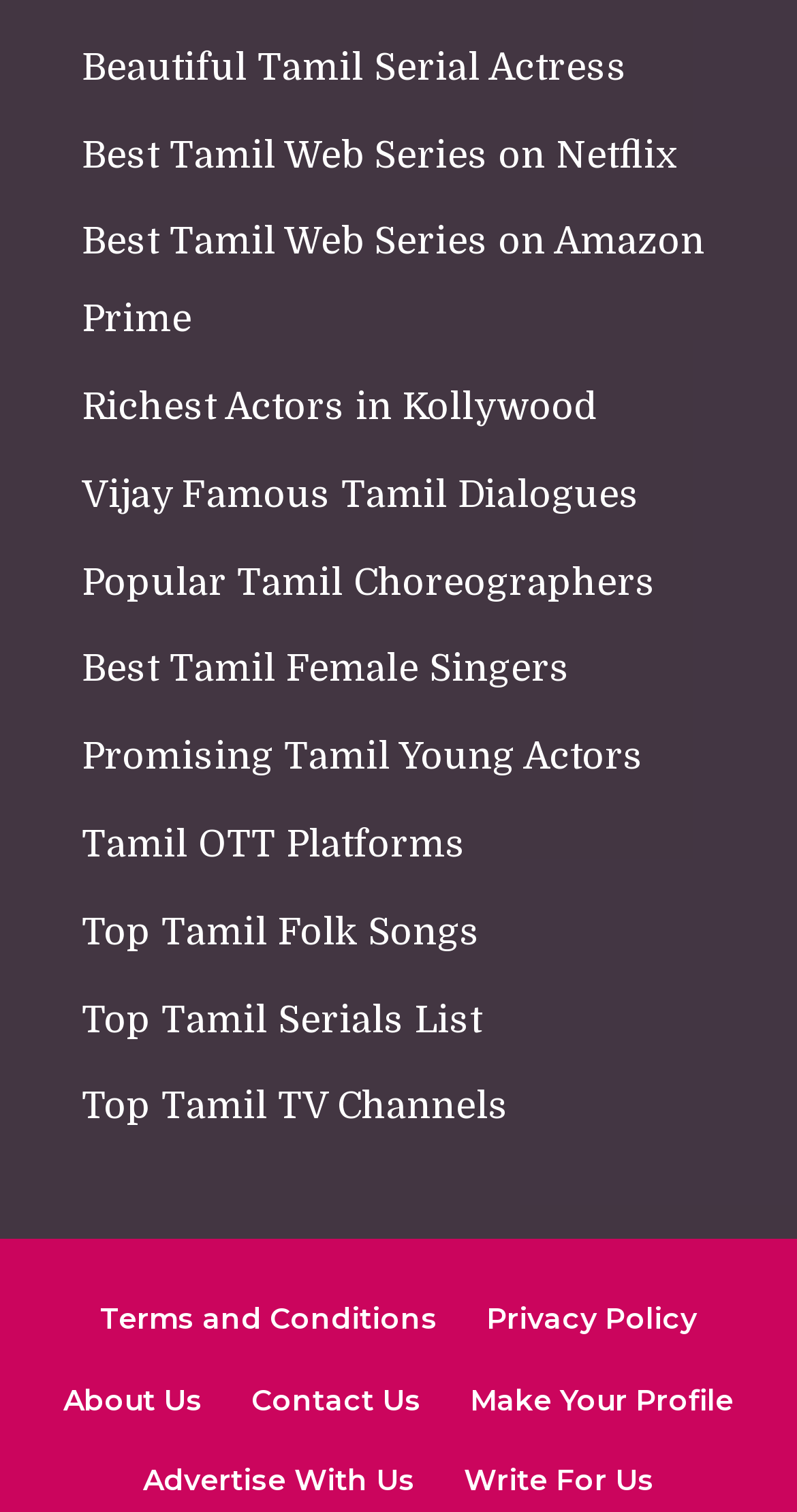Can you identify the bounding box coordinates of the clickable region needed to carry out this instruction: 'Explore Top Tamil Folk Songs'? The coordinates should be four float numbers within the range of 0 to 1, stated as [left, top, right, bottom].

[0.103, 0.603, 0.603, 0.63]